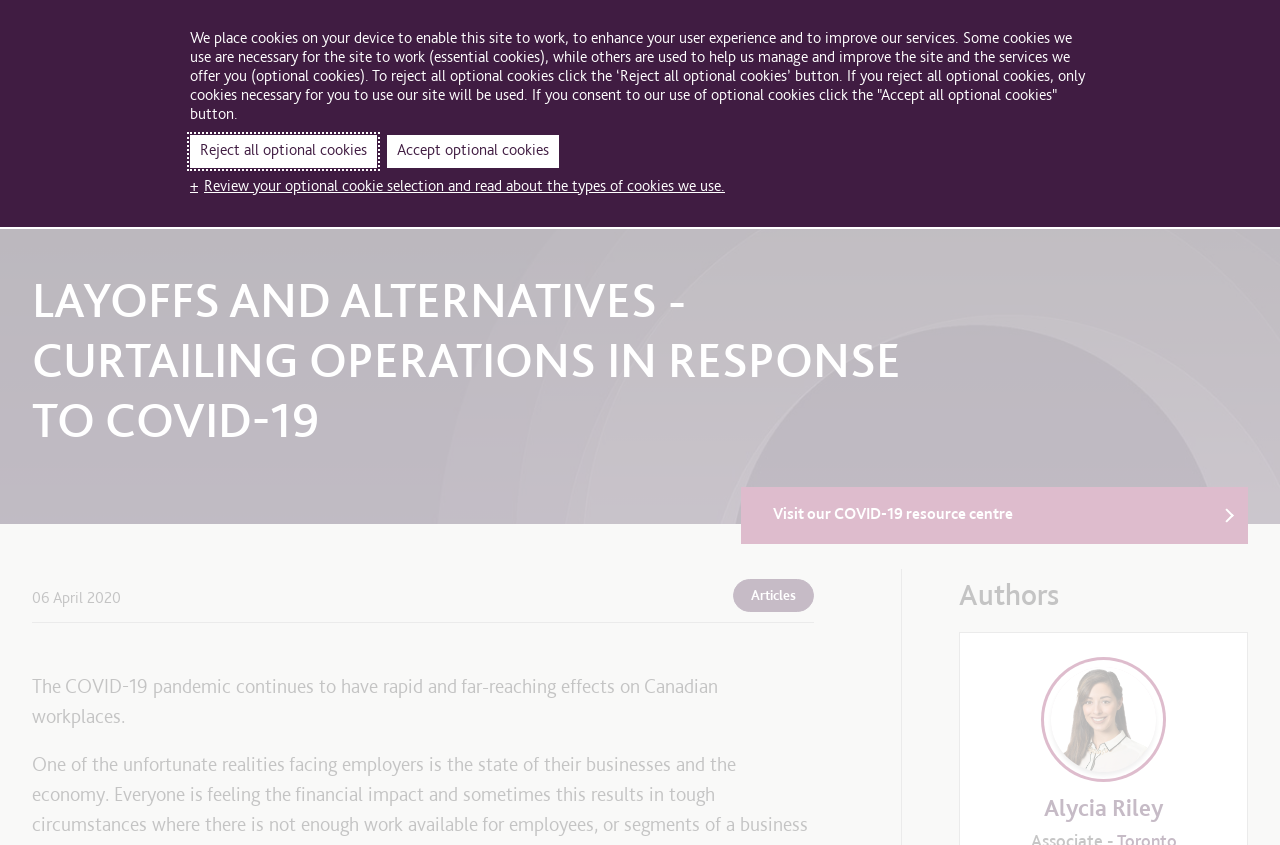Find the bounding box coordinates for the area that must be clicked to perform this action: "Visit the COVID-19 resource centre".

[0.579, 0.55, 0.975, 0.617]